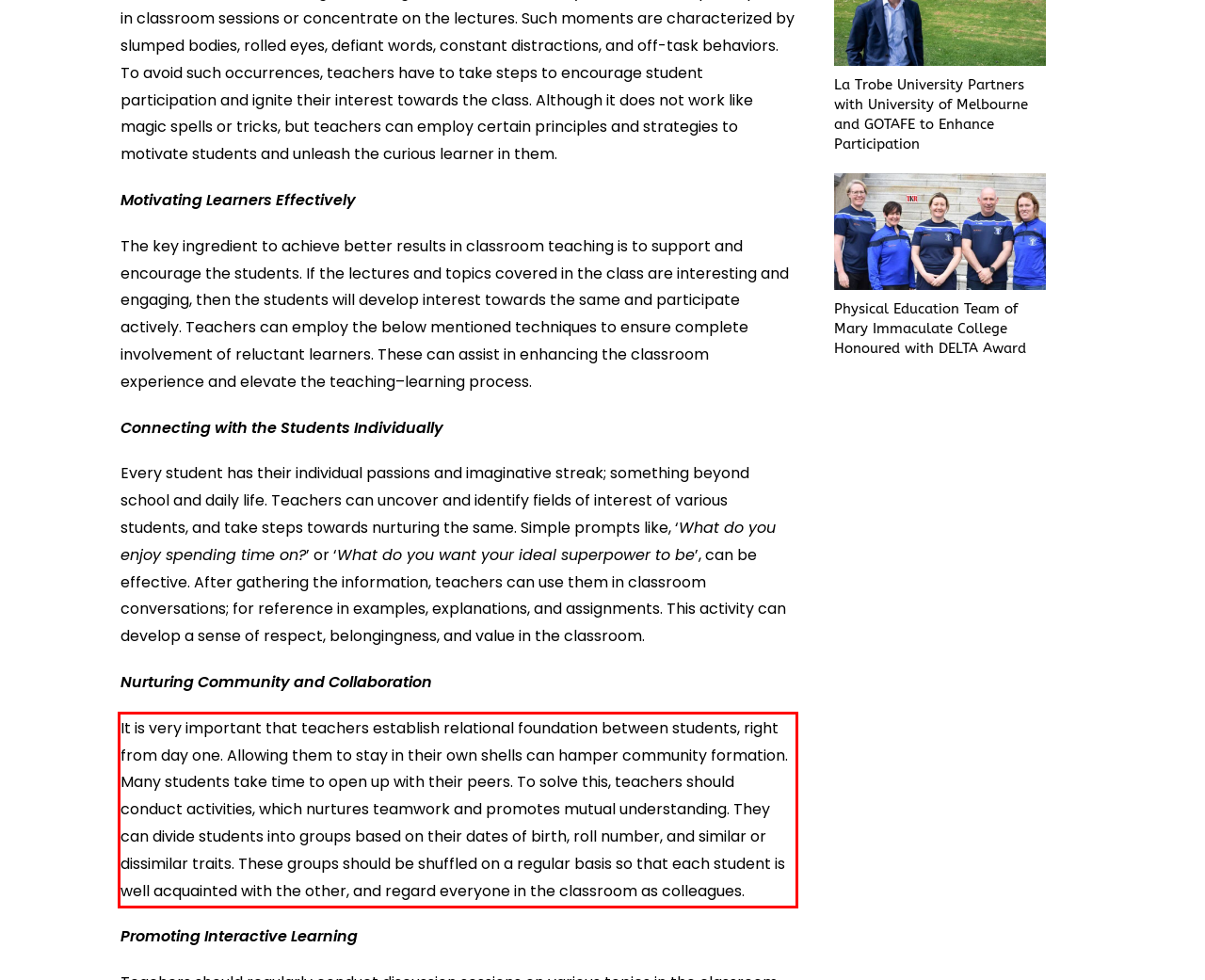Analyze the red bounding box in the provided webpage screenshot and generate the text content contained within.

It is very important that teachers establish relational foundation between students, right from day one. Allowing them to stay in their own shells can hamper community formation. Many students take time to open up with their peers. To solve this, teachers should conduct activities, which nurtures teamwork and promotes mutual understanding. They can divide students into groups based on their dates of birth, roll number, and similar or dissimilar traits. These groups should be shuffled on a regular basis so that each student is well acquainted with the other, and regard everyone in the classroom as colleagues.